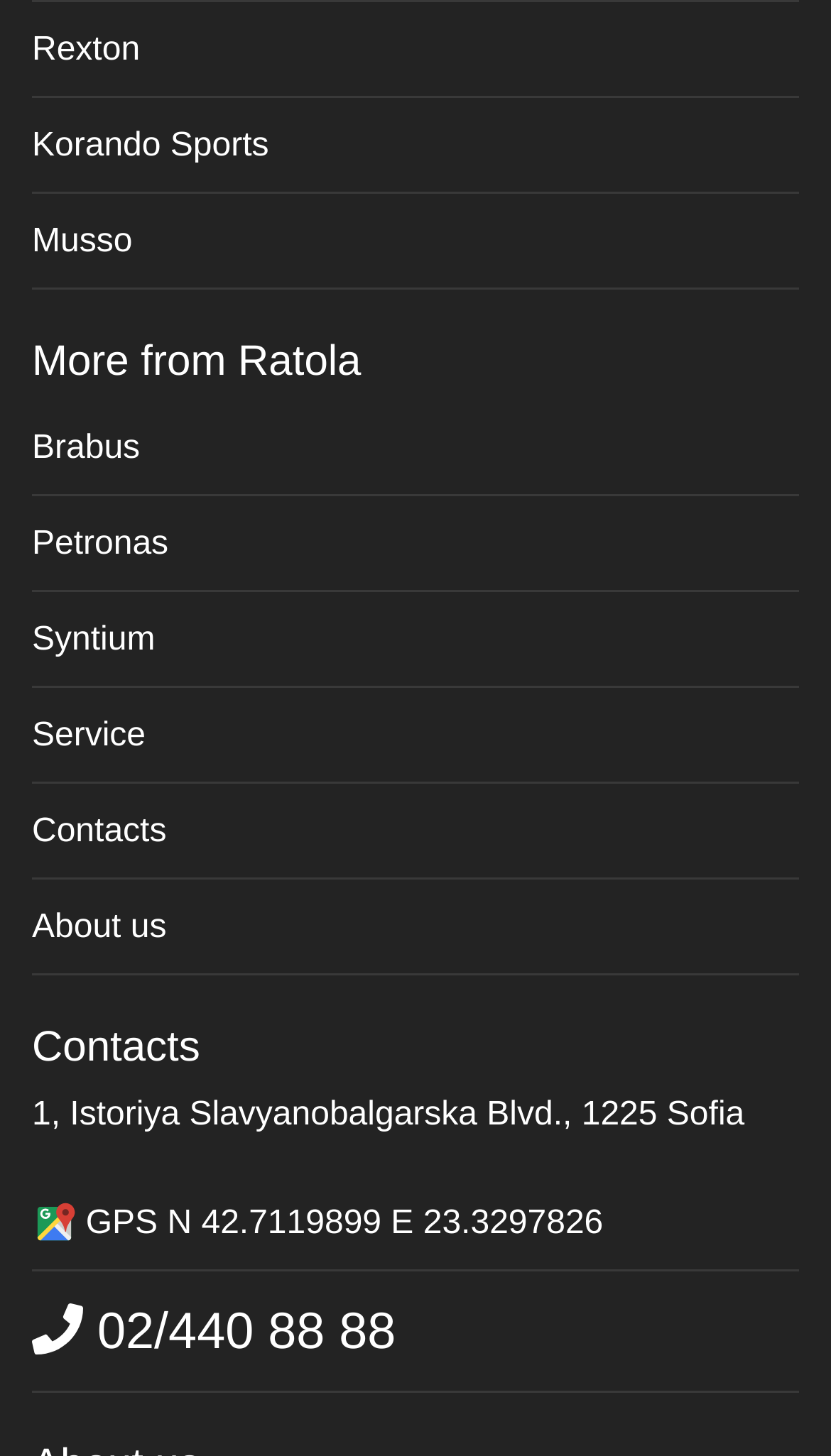Determine the bounding box coordinates for the area you should click to complete the following instruction: "Click on Rexton".

[0.038, 0.005, 0.962, 0.067]